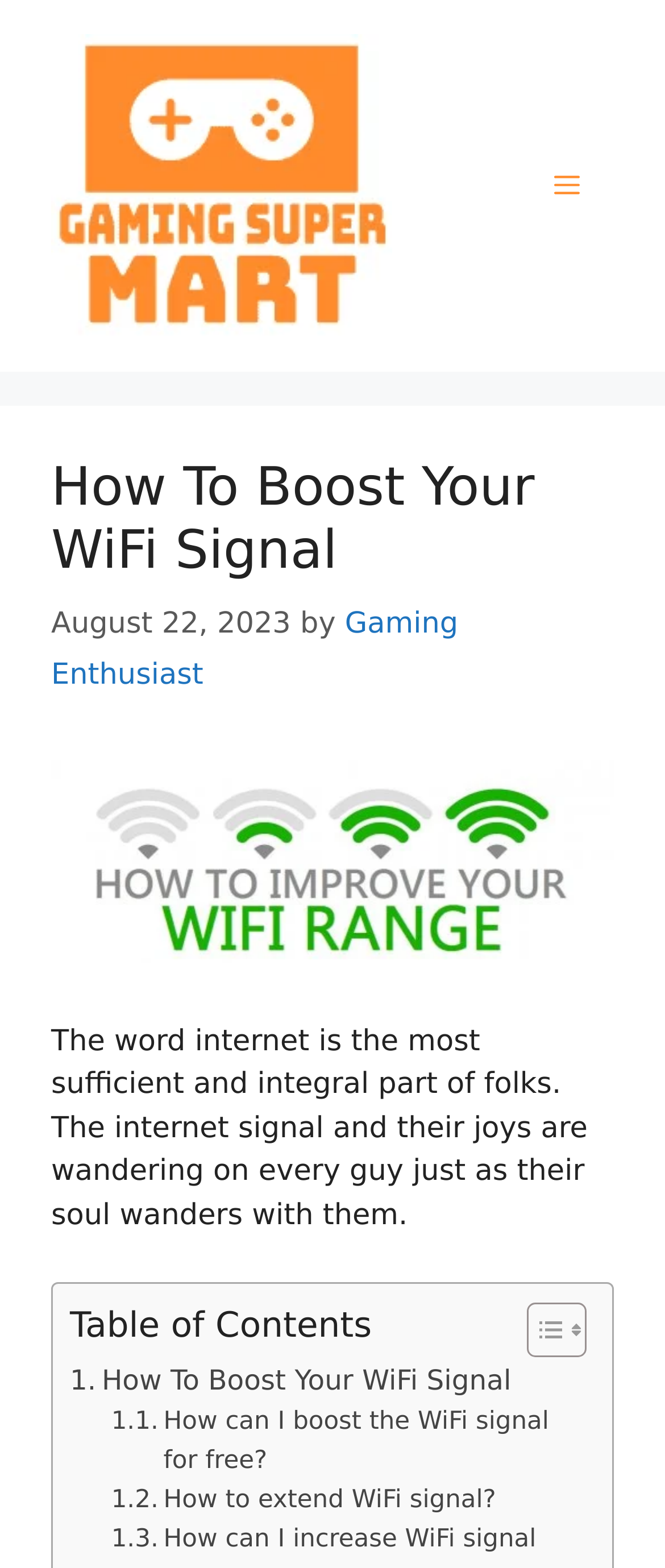Detail the various sections and features of the webpage.

The webpage is about boosting WiFi signals, with a focus on providing tips and solutions. At the top, there is a banner with a link to "Best Gaming Laptops Super Mart" accompanied by an image. To the right of the banner, there is a navigation menu toggle button labeled "Menu". 

Below the banner, there is a header section with a heading that reads "How To Boost Your WiFi Signal". The header also includes the date "August 22, 2023" and a link to the author "Gaming Enthusiast". 

Underneath the header, there is an image related to boosting WiFi signals. The main content of the webpage starts with a paragraph of text that discusses the importance of internet signals in people's lives. 

Following the paragraph, there is a table of contents section with a heading and two images. The table of contents has links to different sections of the article, including "How To Boost Your WiFi Signal", "How can I boost the WiFi signal for free?", and "How to extend WiFi signal?".